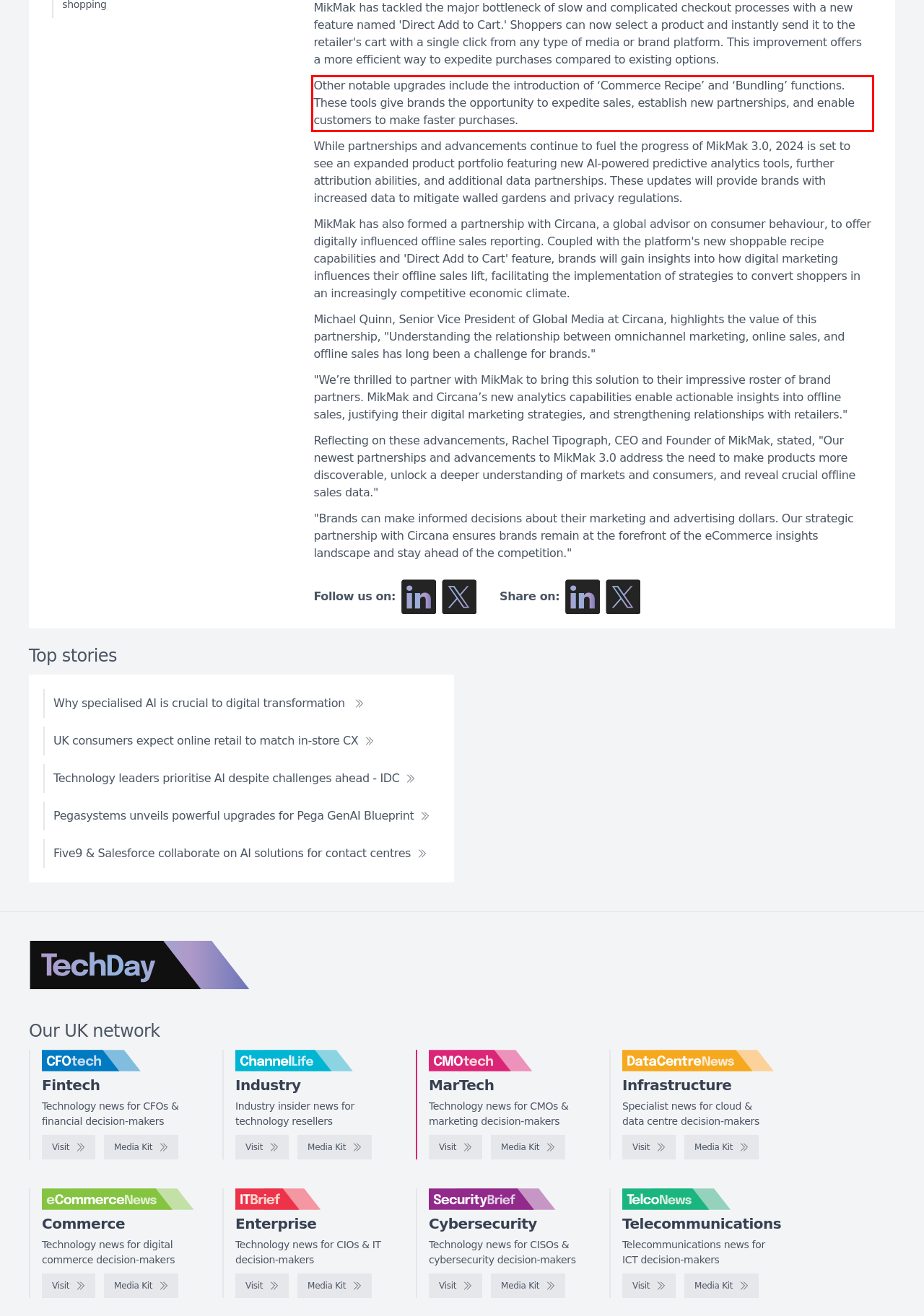You are presented with a webpage screenshot featuring a red bounding box. Perform OCR on the text inside the red bounding box and extract the content.

Other notable upgrades include the introduction of ‘Commerce Recipe’ and ‘Bundling’ functions. These tools give brands the opportunity to expedite sales, establish new partnerships, and enable customers to make faster purchases.